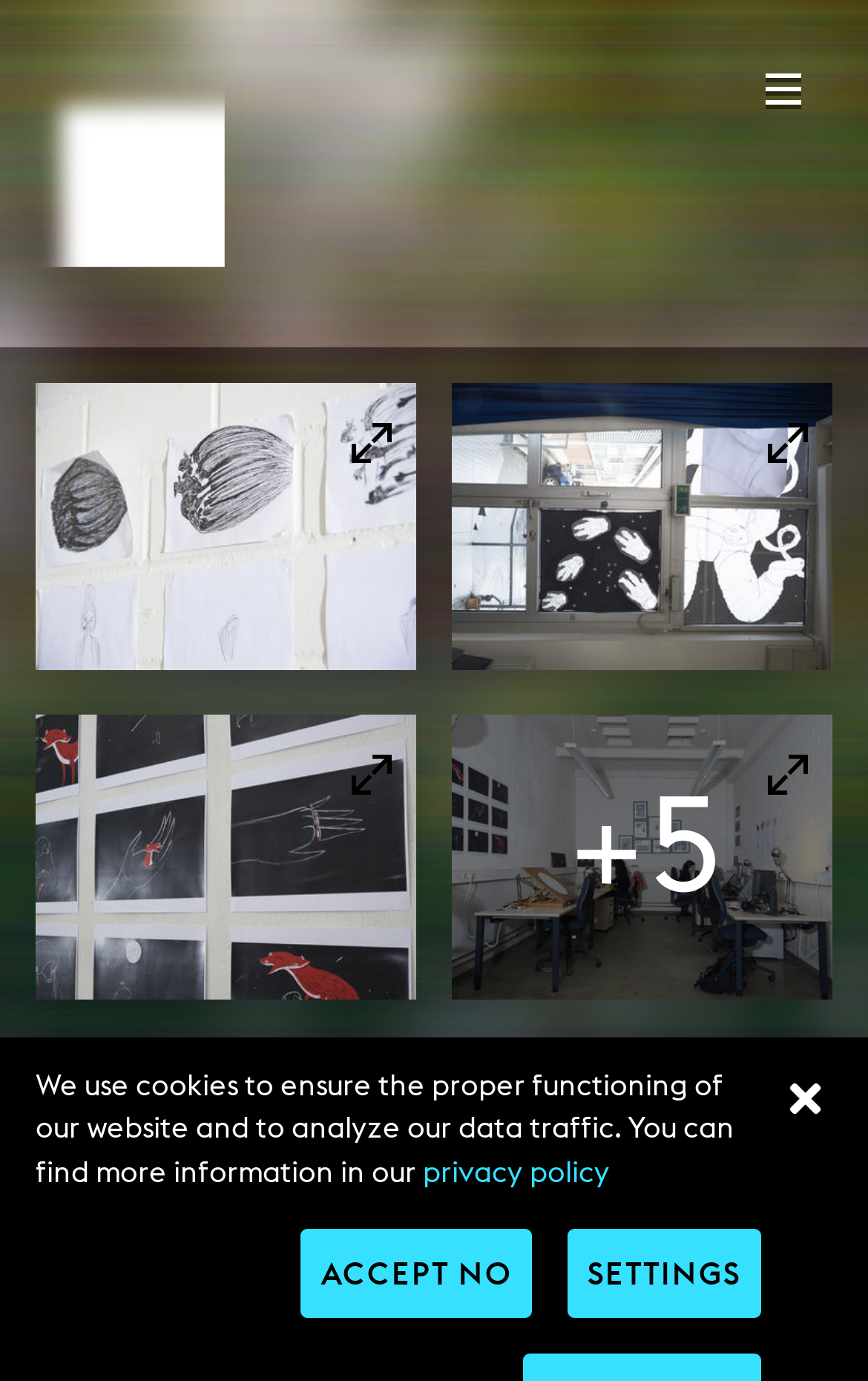Please specify the bounding box coordinates of the clickable section necessary to execute the following command: "Go to contact page".

[0.897, 0.761, 1.0, 0.825]